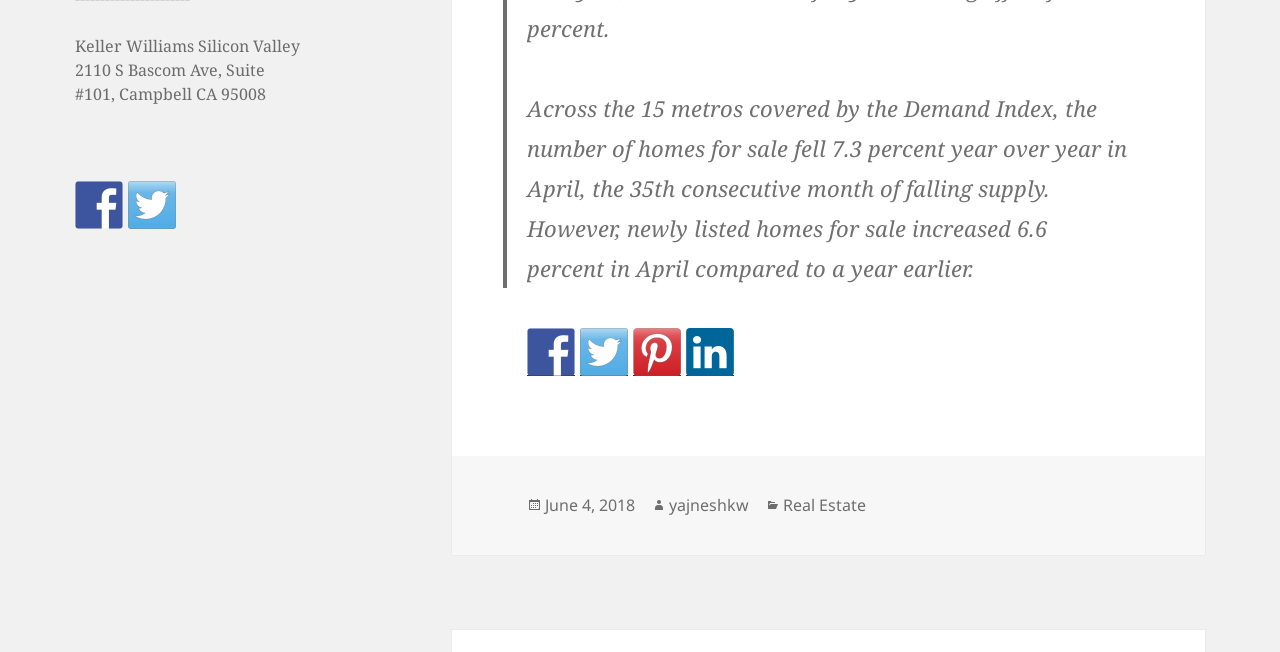Kindly determine the bounding box coordinates for the clickable area to achieve the given instruction: "Sign up for the GARDENA newsletter".

None